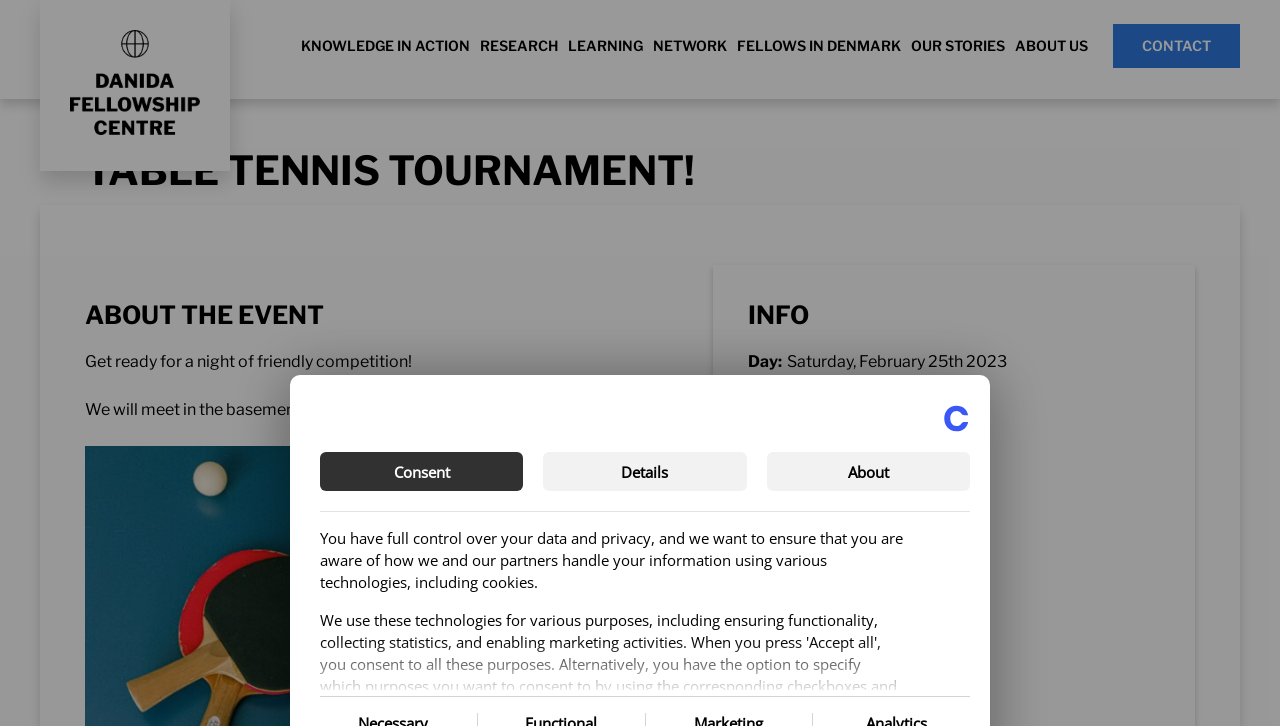What is the meeting place for the event?
Answer the question with a single word or phrase by looking at the picture.

The Basement